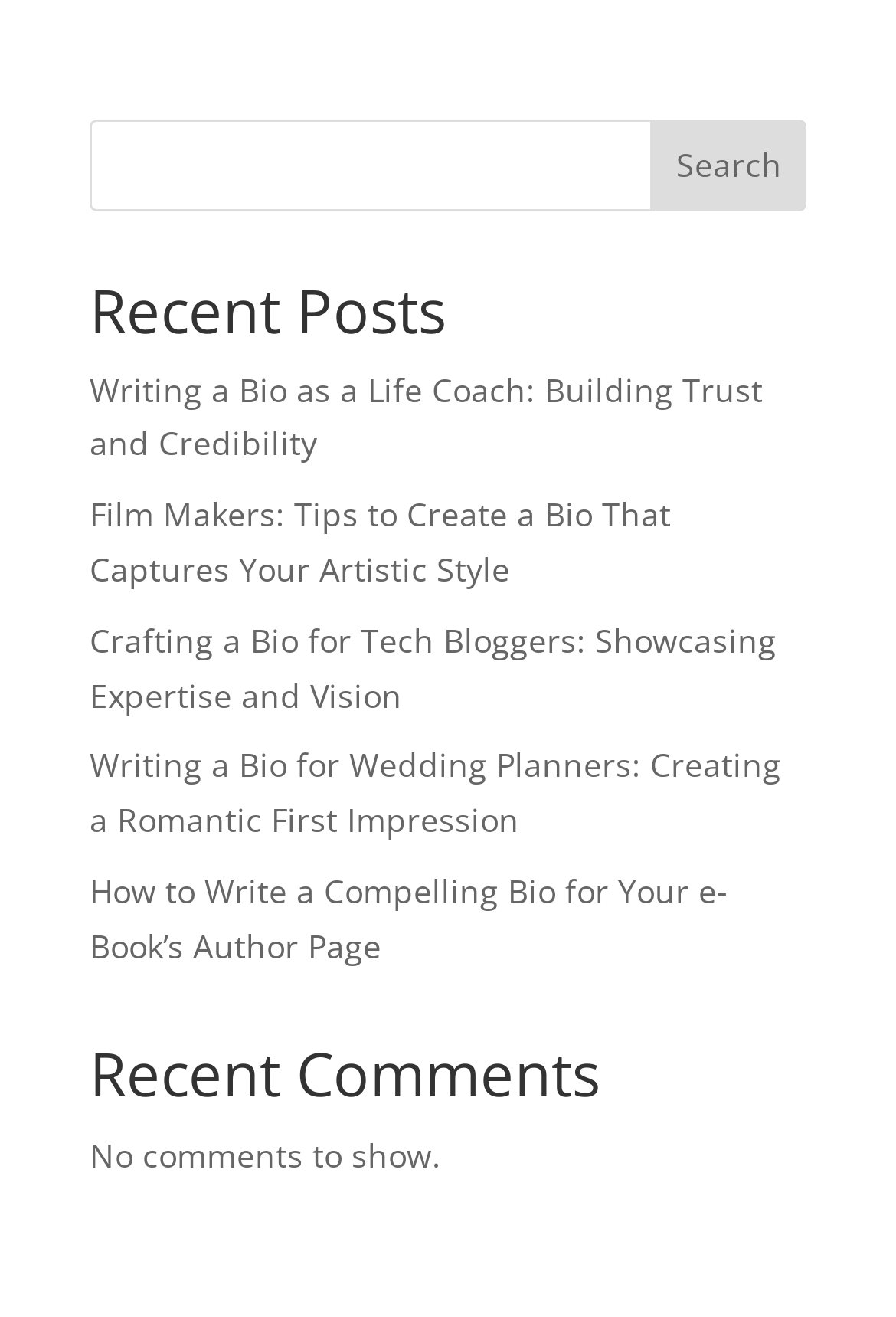What type of content is listed under 'Recent Posts'?
Please utilize the information in the image to give a detailed response to the question.

The 'Recent Posts' section lists several links with descriptive titles, such as 'Writing a Bio as a Life Coach' and 'Crafting a Bio for Tech Bloggers'. These titles suggest that the content listed is blog posts or articles related to writing bios.